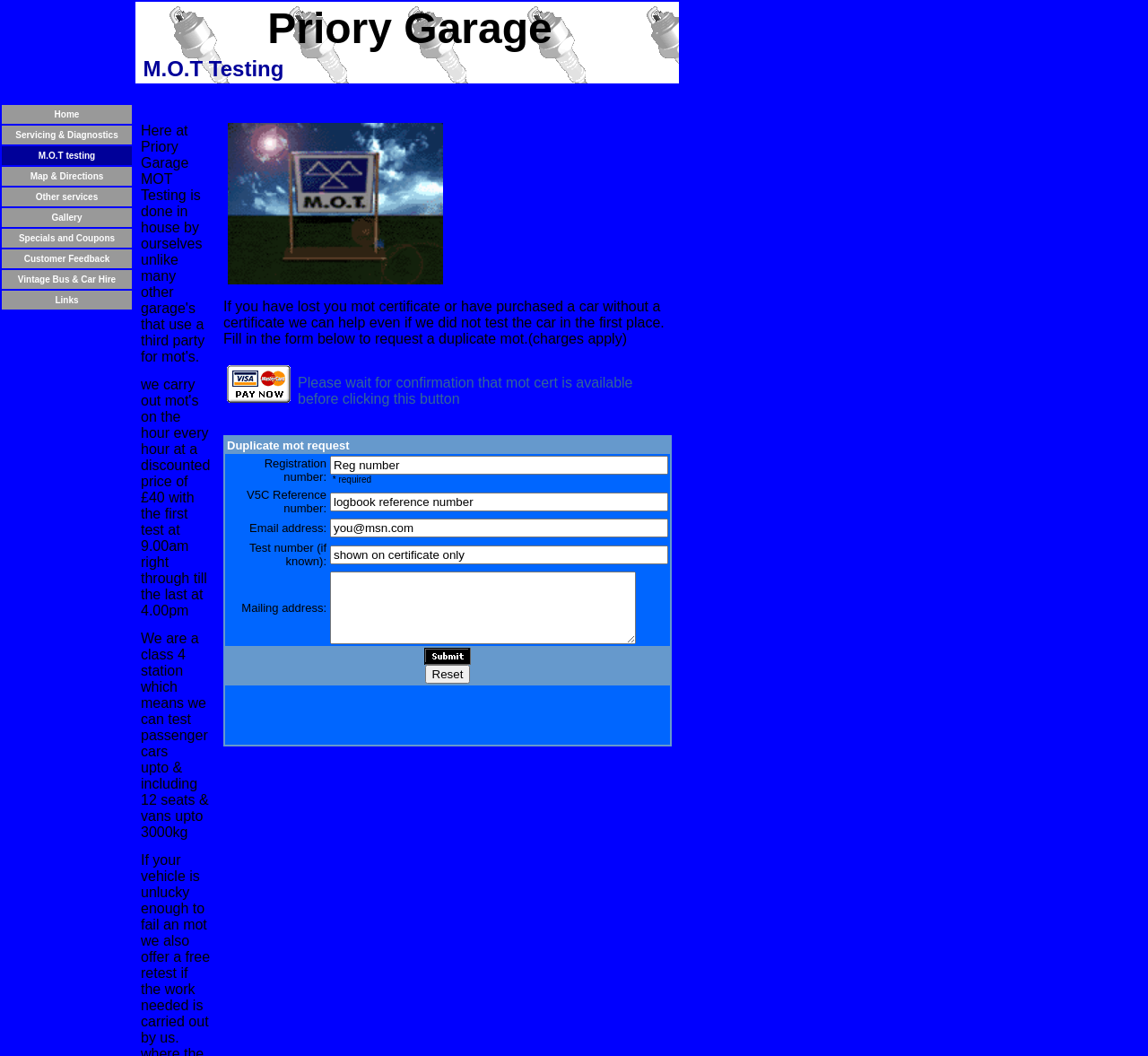Ascertain the bounding box coordinates for the UI element detailed here: "name="mailingaddress"". The coordinates should be provided as [left, top, right, bottom] with each value being a float between 0 and 1.

[0.288, 0.541, 0.555, 0.61]